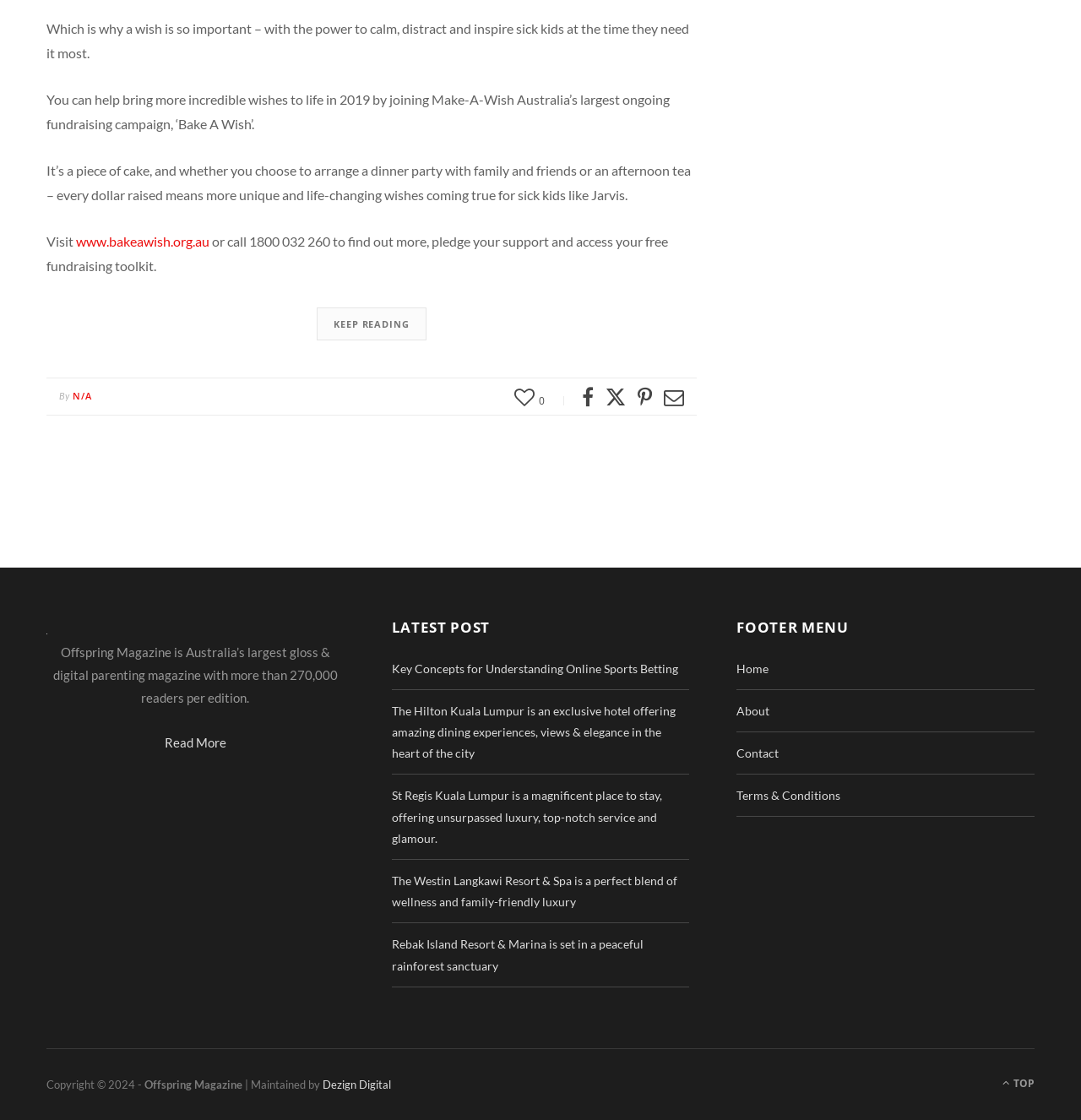Determine the bounding box coordinates for the area that should be clicked to carry out the following instruction: "Visit the Bake A Wish website".

[0.07, 0.208, 0.194, 0.222]